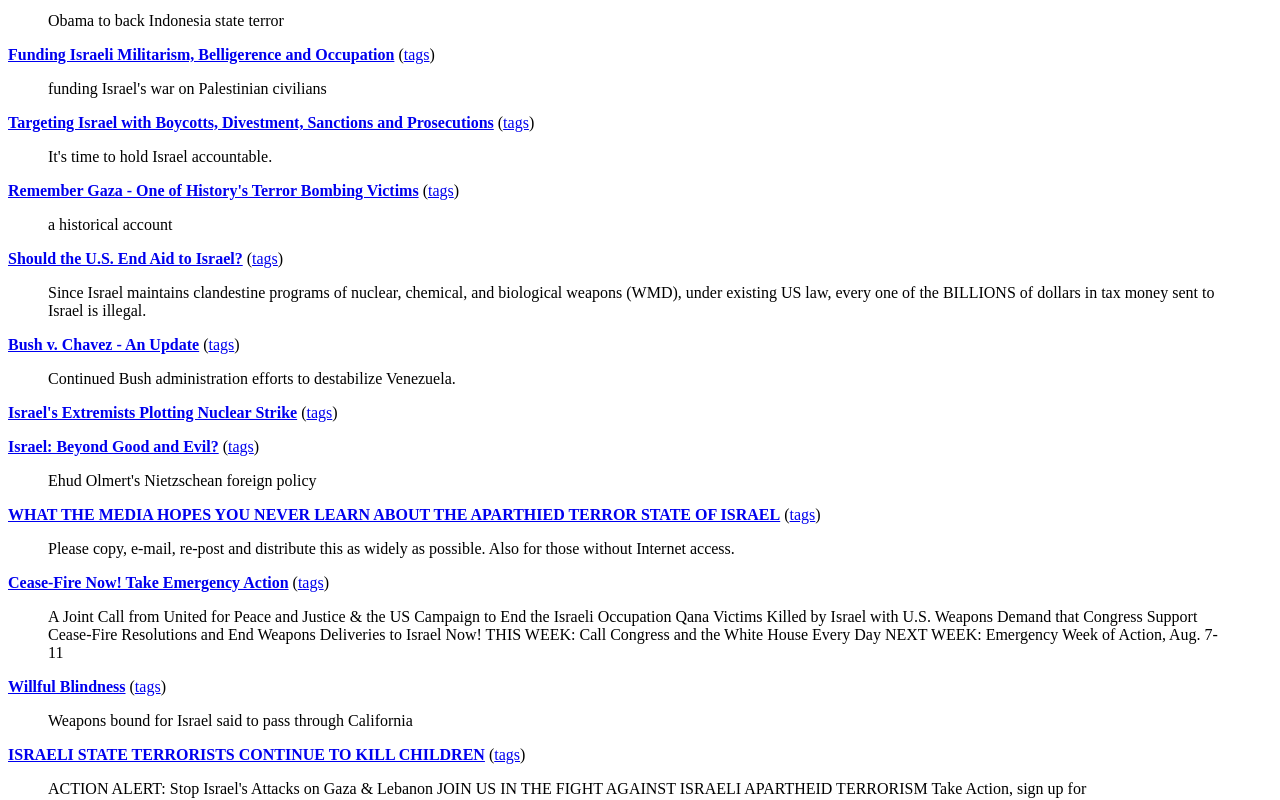Find the coordinates for the bounding box of the element with this description: "Willful Blindness".

[0.006, 0.847, 0.098, 0.869]